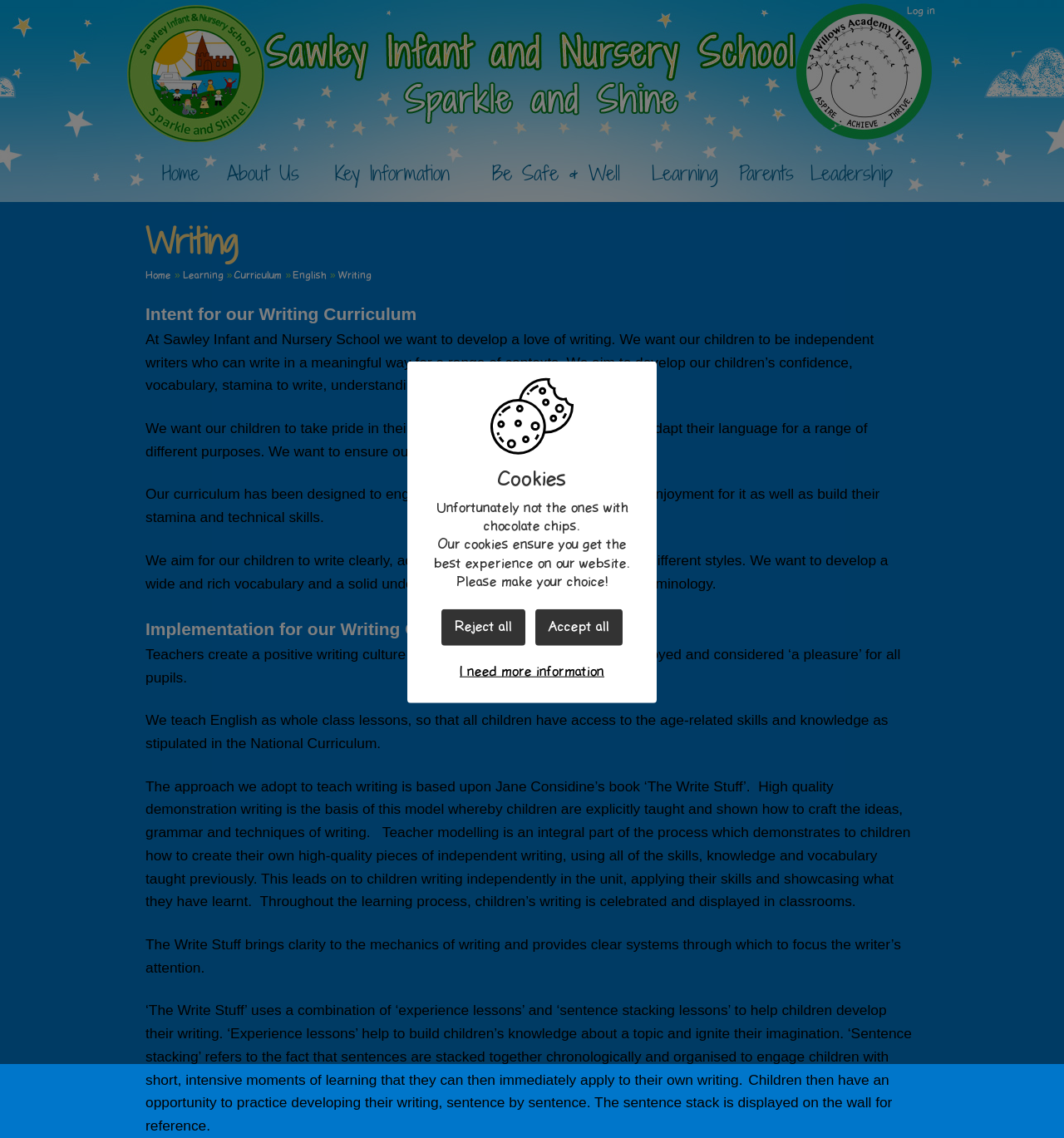Answer the question in one word or a short phrase:
What is the approach used to teach writing?

The Write Stuff